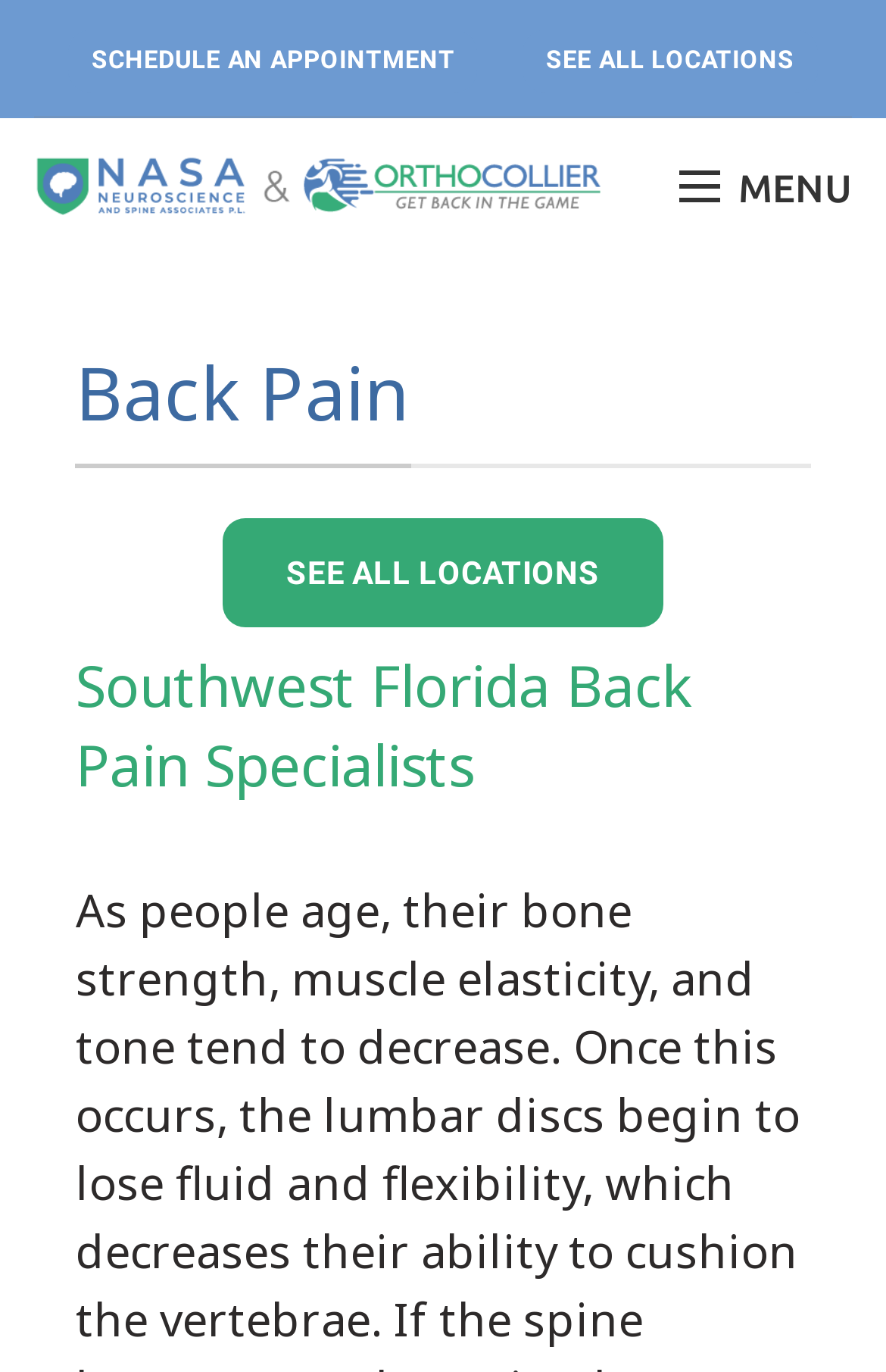Please reply to the following question with a single word or a short phrase:
What is the topic of the heading under the 'MENU' link?

Back Pain